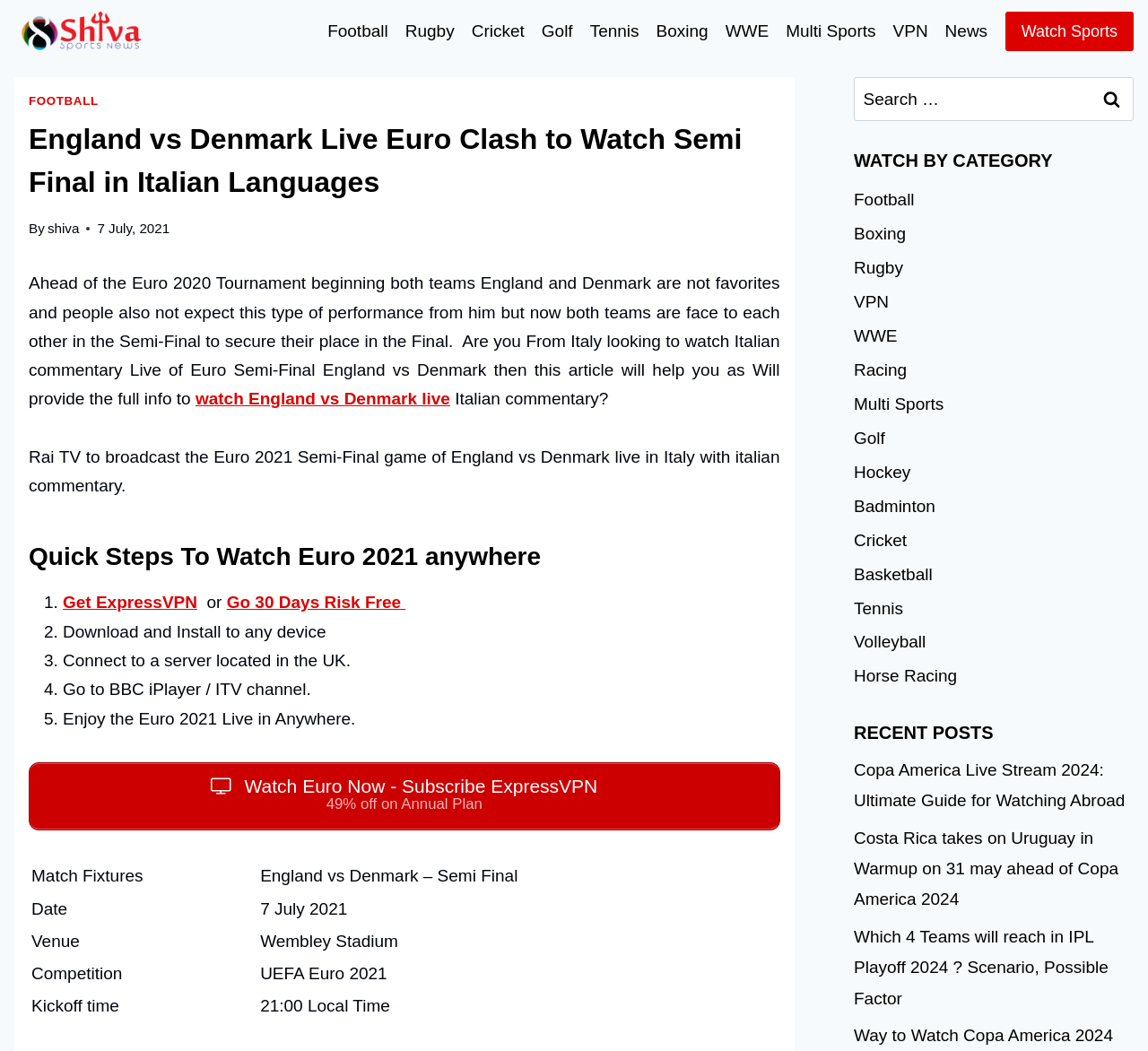Identify the bounding box coordinates of the area you need to click to perform the following instruction: "Search for a specific topic".

[0.744, 0.073, 0.988, 0.116]